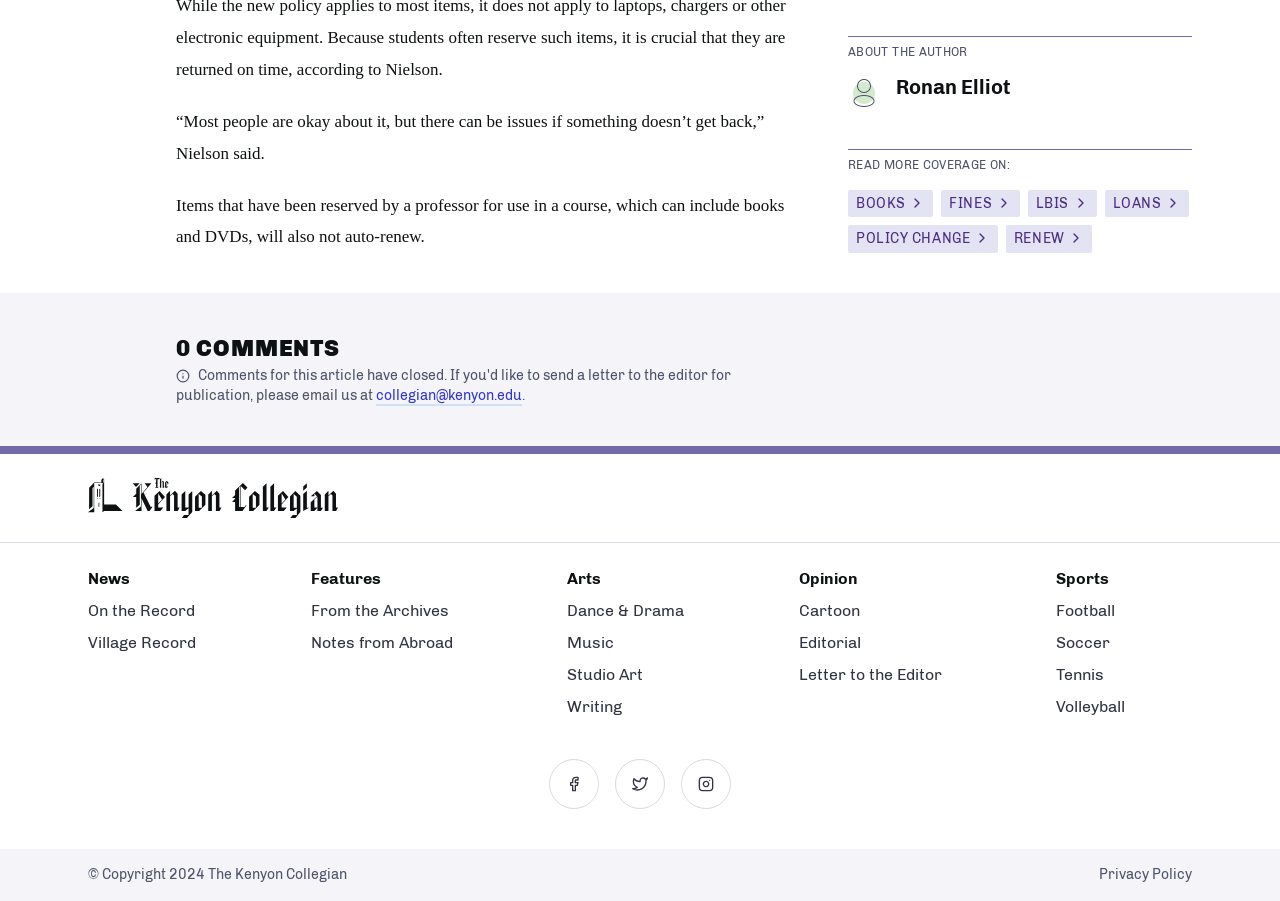Please find the bounding box coordinates of the section that needs to be clicked to achieve this instruction: "Read more about the author".

[0.662, 0.049, 0.931, 0.067]